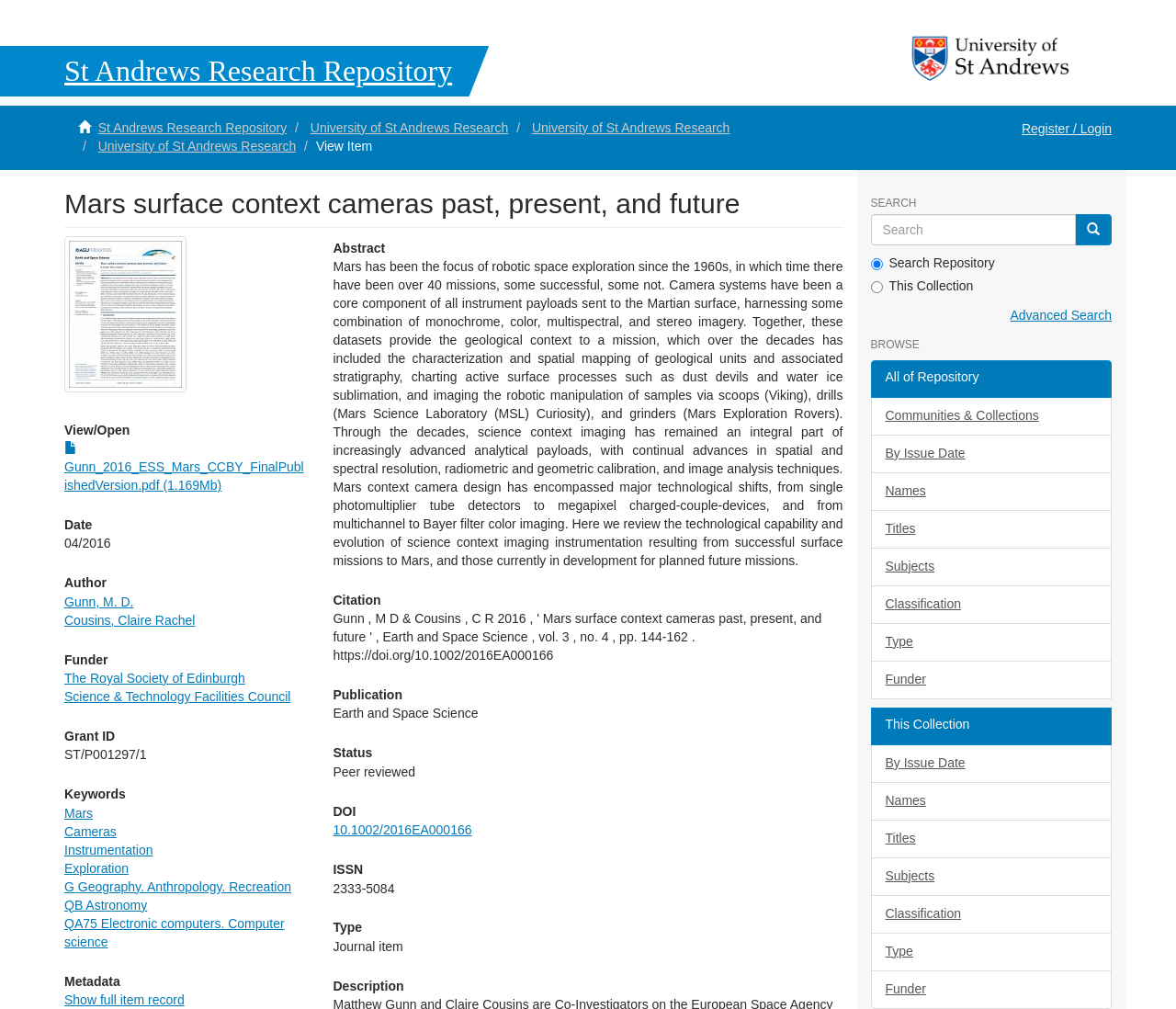Show the bounding box coordinates of the element that should be clicked to complete the task: "Search for a repository item".

[0.74, 0.212, 0.915, 0.243]